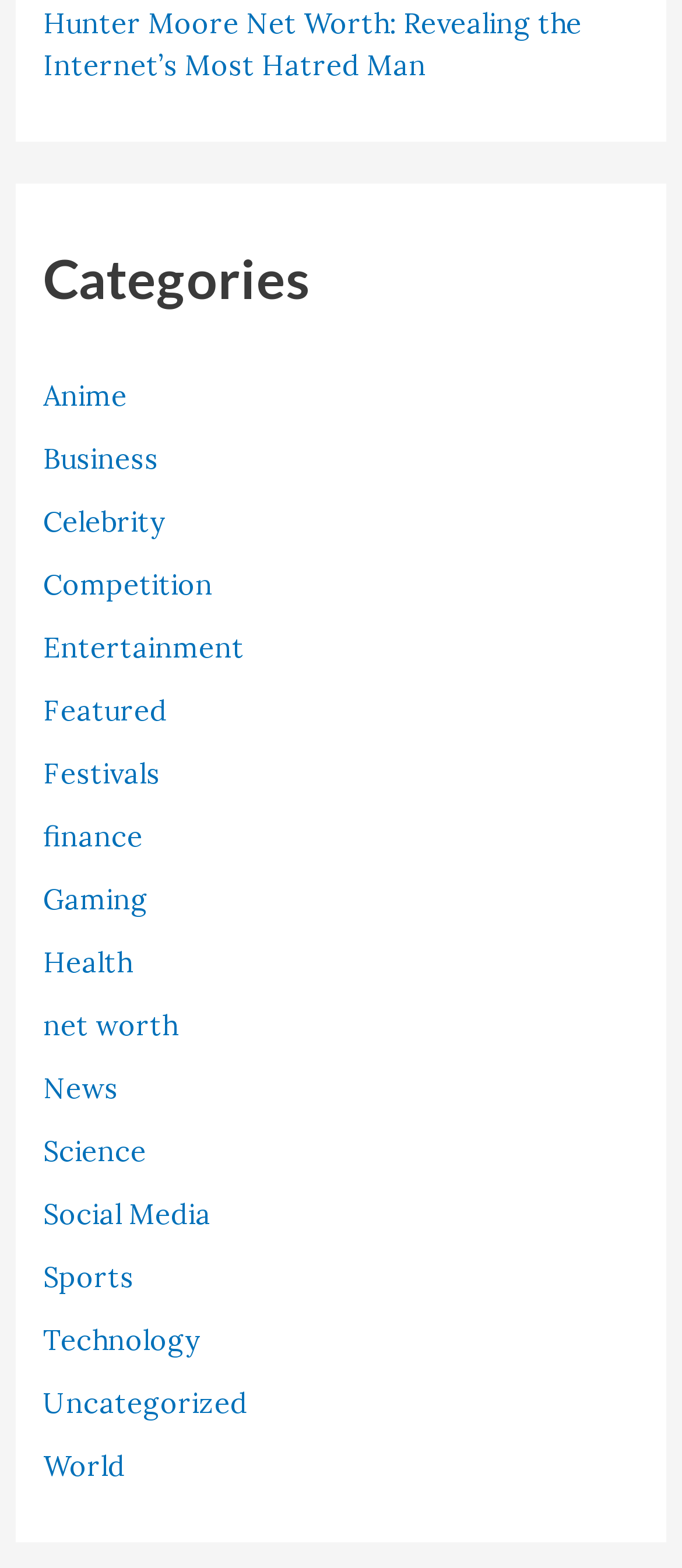Provide the bounding box coordinates of the area you need to click to execute the following instruction: "Explore the 'Technology' category".

[0.063, 0.843, 0.291, 0.865]